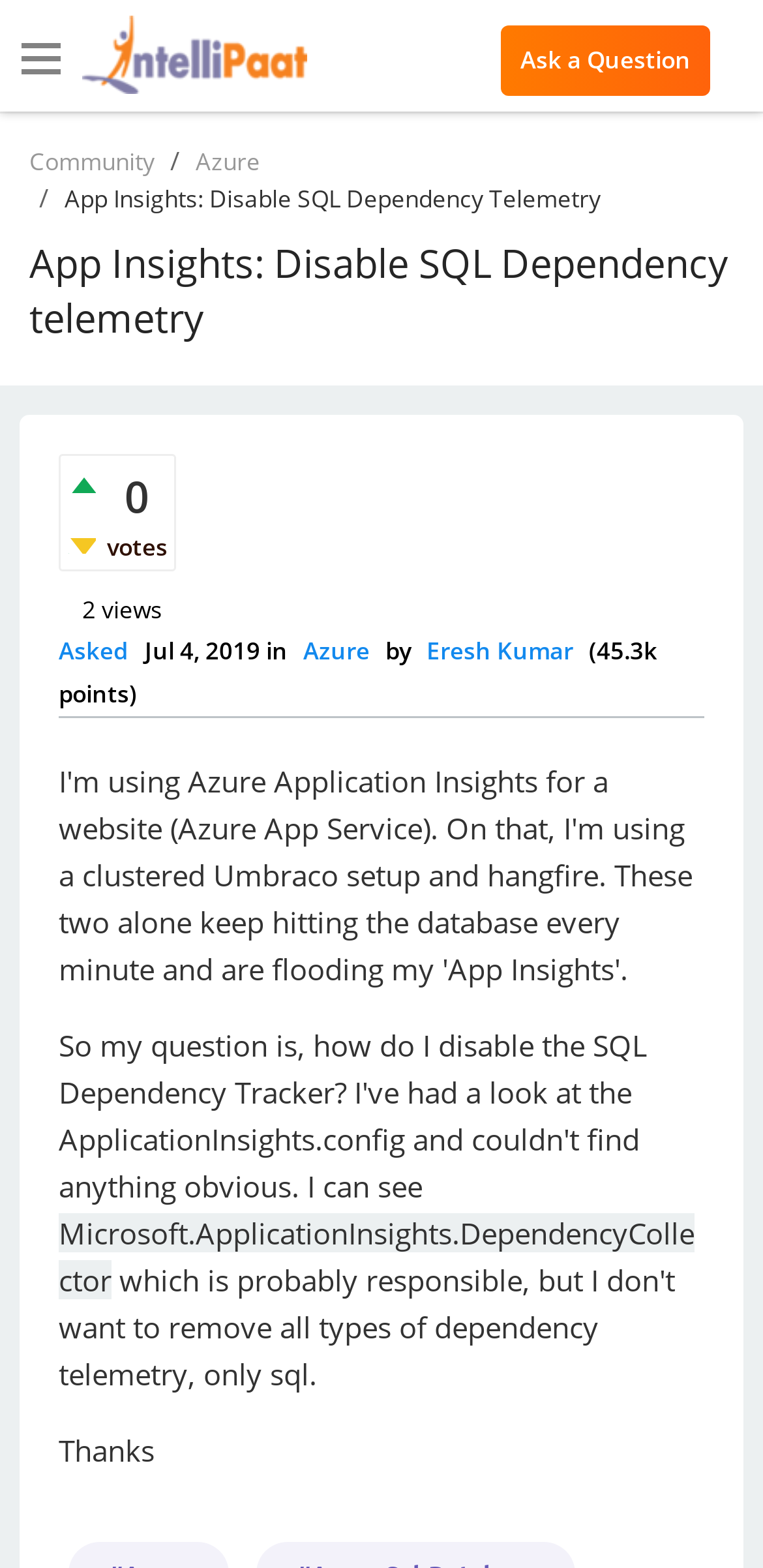Locate the headline of the webpage and generate its content.

App Insights: Disable SQL Dependency telemetry